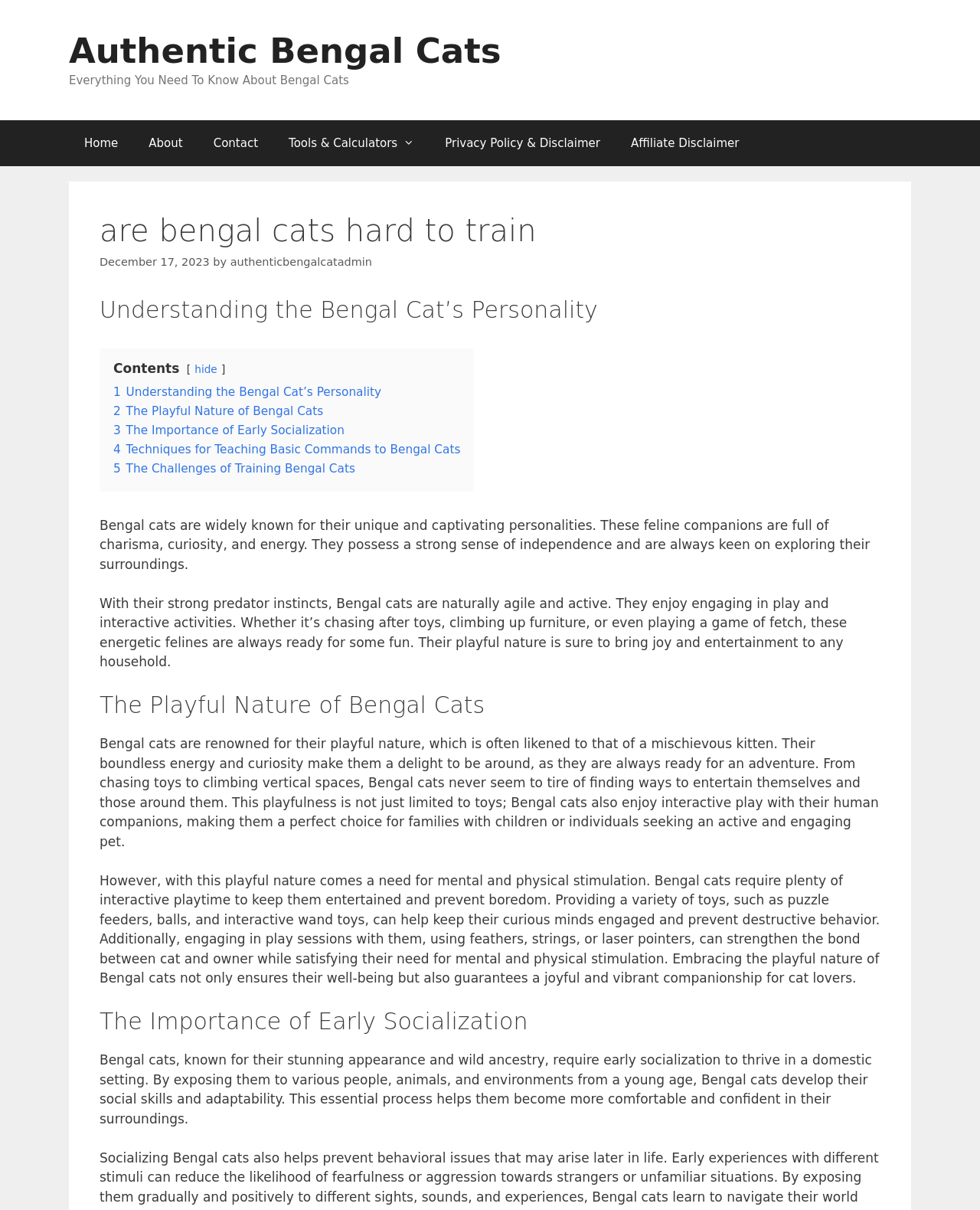Describe all the visual and textual components of the webpage comprehensively.

The webpage is about Bengal cats, focusing on their unique personalities, playful nature, and importance of early socialization. At the top, there is a banner with the site's name, "Authentic Bengal Cats", and a navigation menu with links to "Home", "About", "Contact", and other pages.

Below the navigation menu, there is a heading that reads "are bengal cats hard to train" followed by a date and author information. The main content is divided into sections, each with a heading and descriptive text. The first section, "Understanding the Bengal Cat’s Personality", describes Bengal cats as having unique and captivating personalities, being full of charisma, curiosity, and energy.

The next section, "The Playful Nature of Bengal Cats", highlights their playful and energetic nature, enjoying activities like chasing toys, climbing, and playing fetch. This section also mentions the importance of providing mental and physical stimulation to prevent boredom and destructive behavior.

The third section, "The Importance of Early Socialization", emphasizes the need for early socialization to help Bengal cats develop their social skills and adaptability in a domestic setting. Throughout the page, there are links to other sections and a table of contents on the side, allowing users to navigate easily.